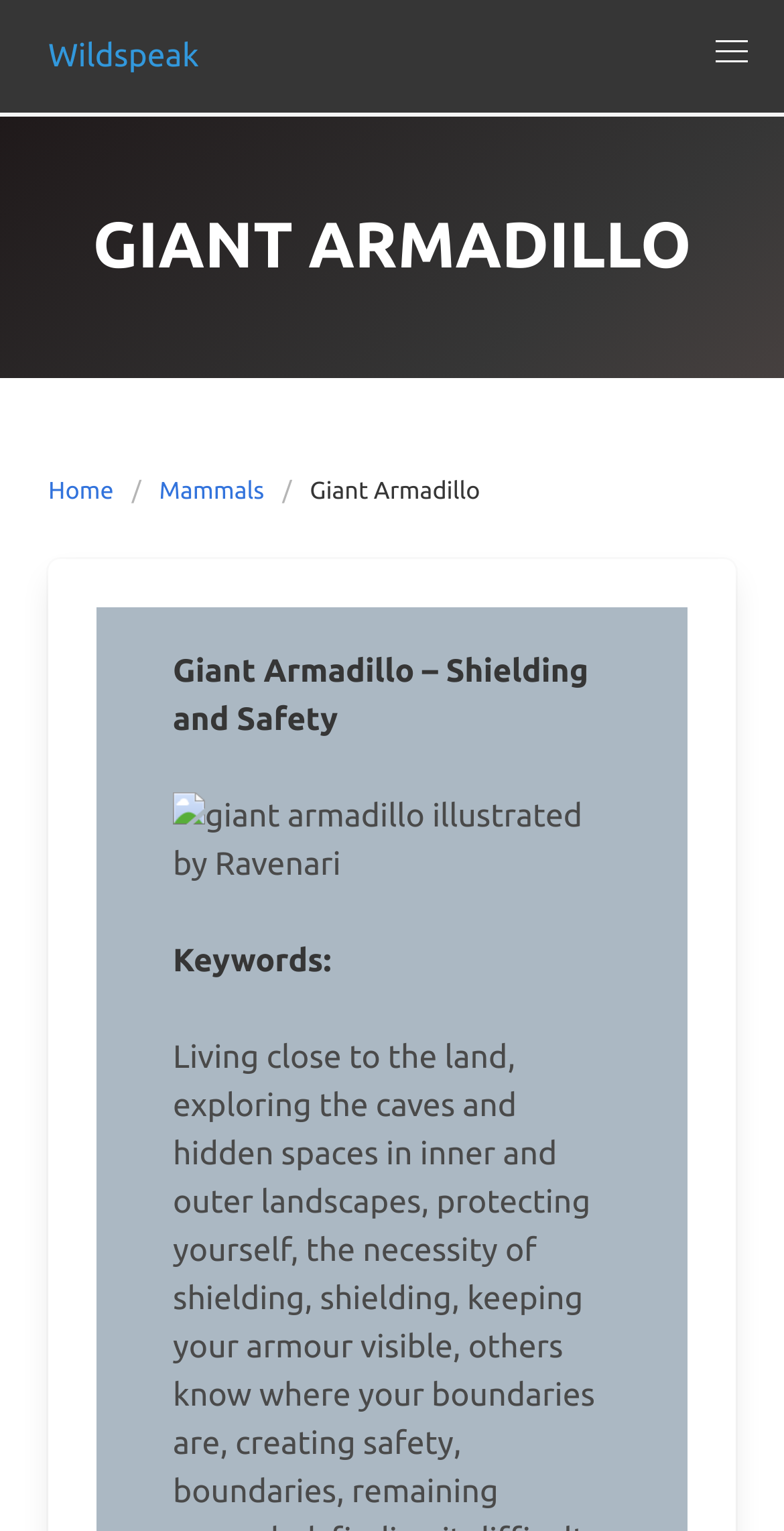How many links are in the breadcrumbs navigation?
Based on the screenshot, respond with a single word or phrase.

3